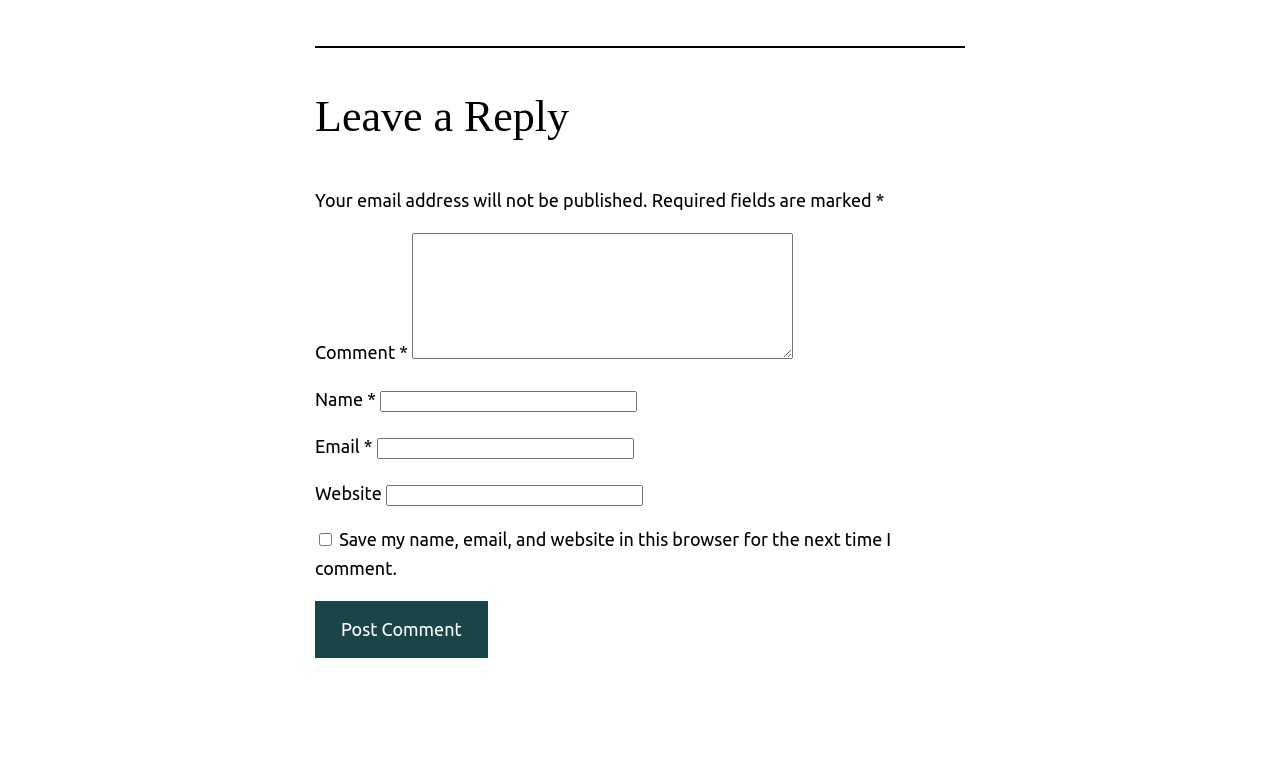What information will not be published?
Answer briefly with a single word or phrase based on the image.

Email address